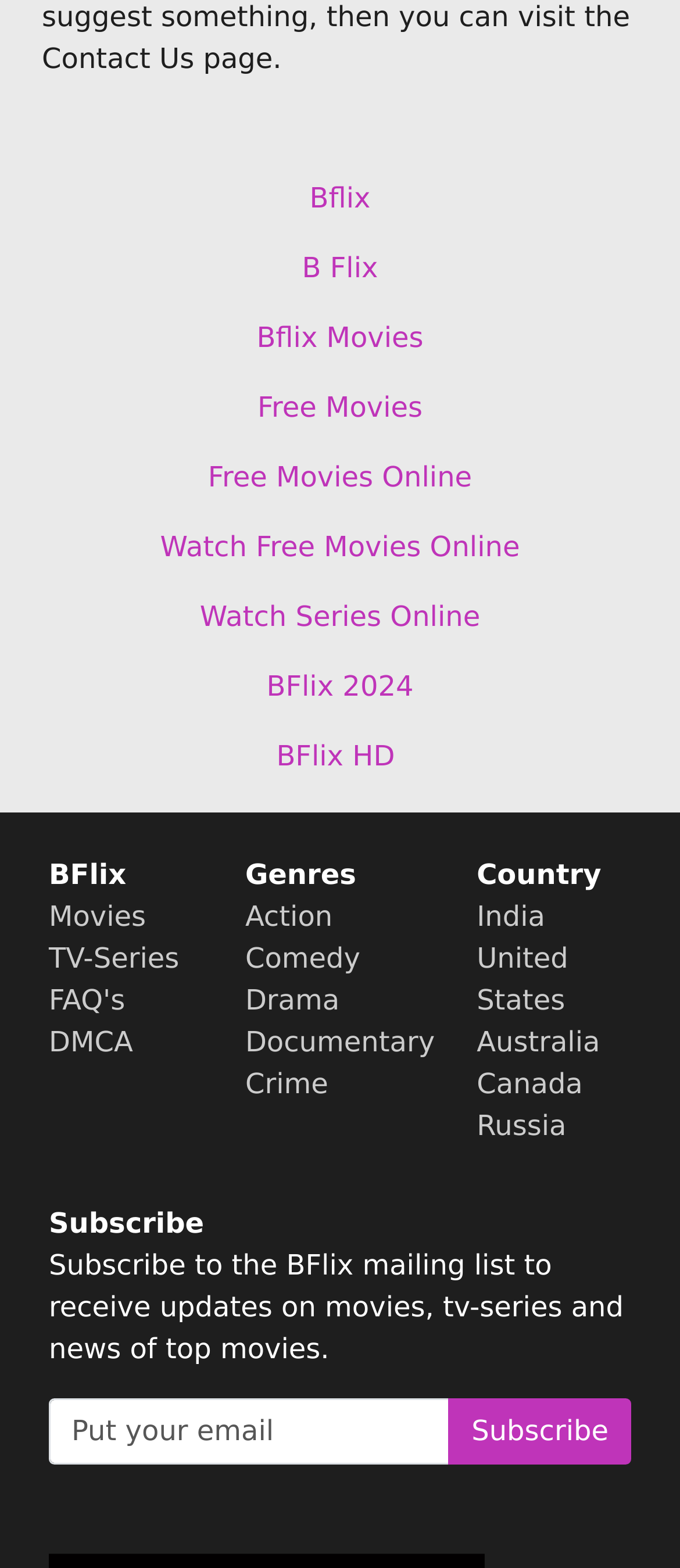Based on the image, give a detailed response to the question: What is the name of the website?

The name of the website can be determined by looking at the links at the top of the webpage, which all start with 'Bflix', indicating that it is the name of the website.